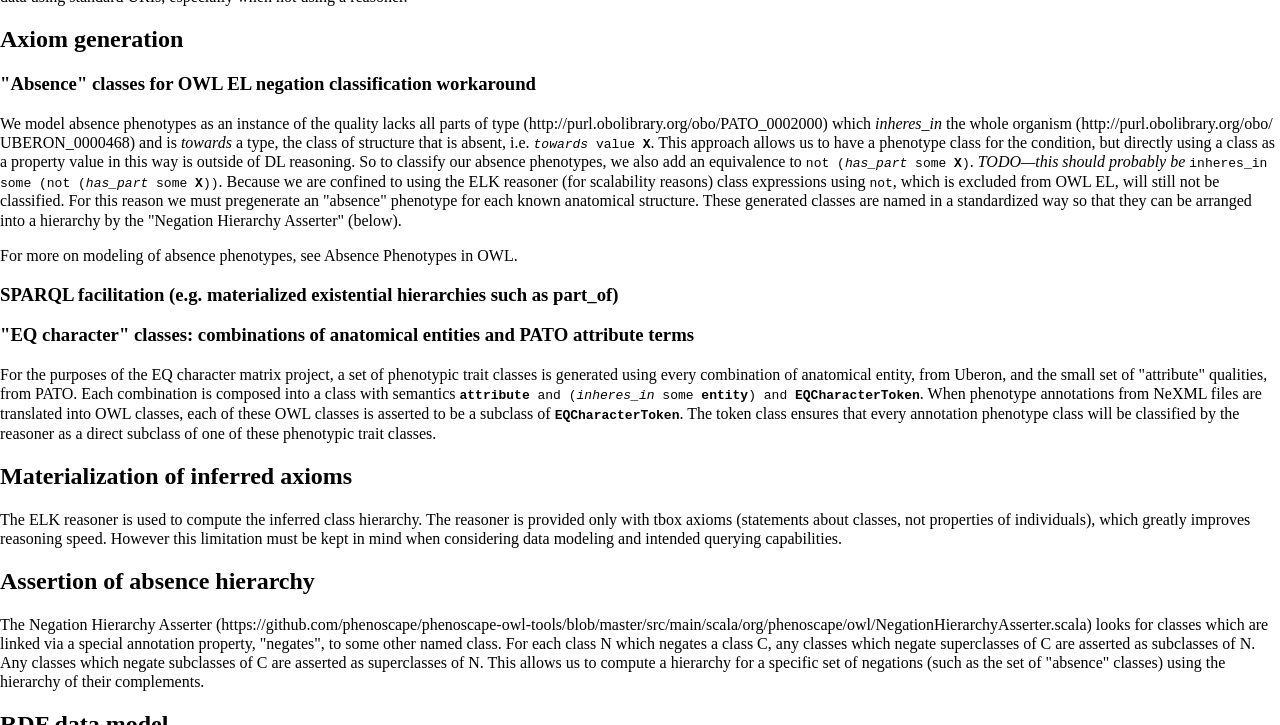What is the relationship between 'has_part' and 'inheres_in'?
Examine the image and give a concise answer in one word or a short phrase.

They are related to absence phenotypes